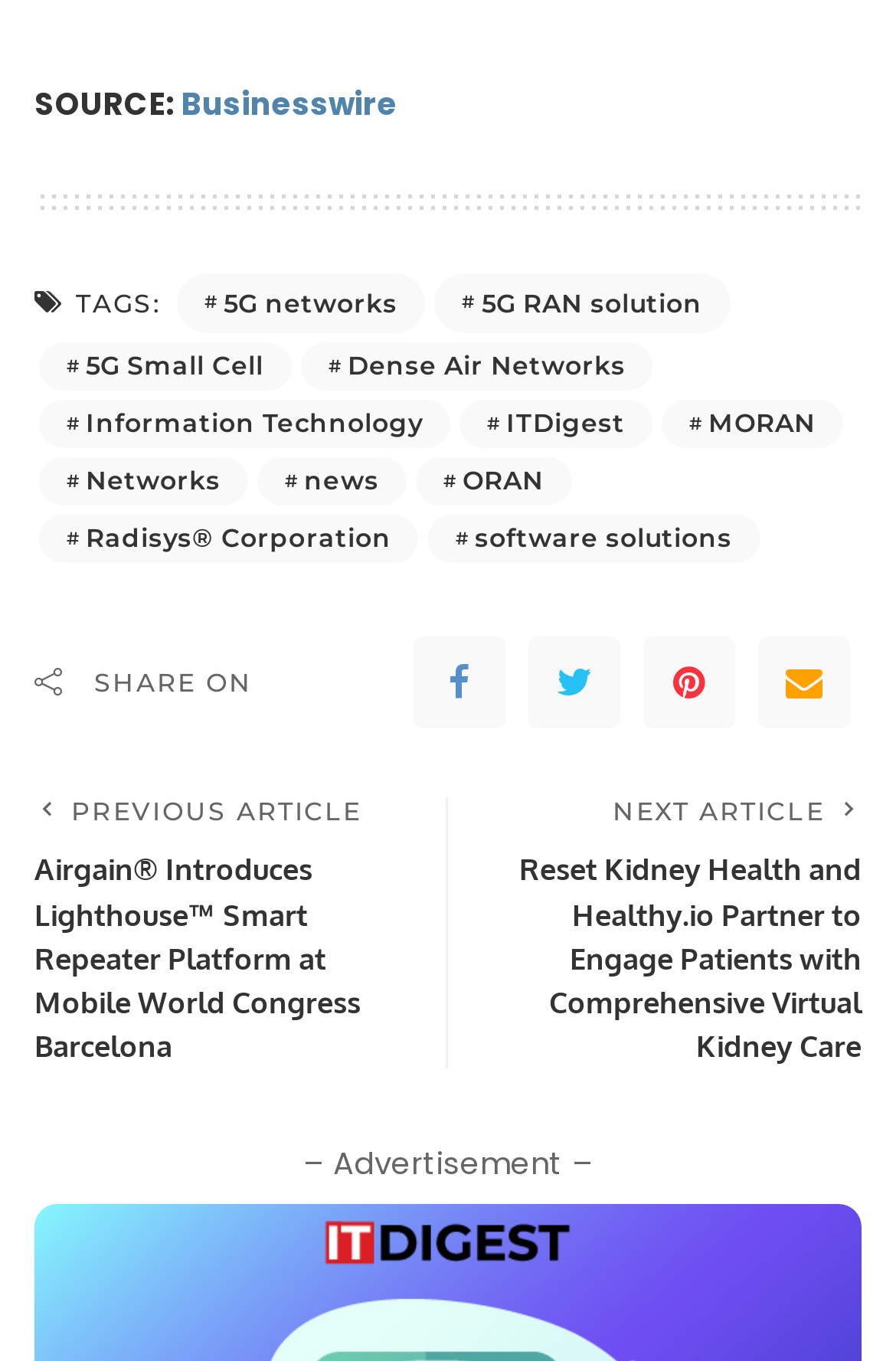Answer the question using only a single word or phrase: 
What are the tags related to the article?

5G networks, 5G RAN solution, ...